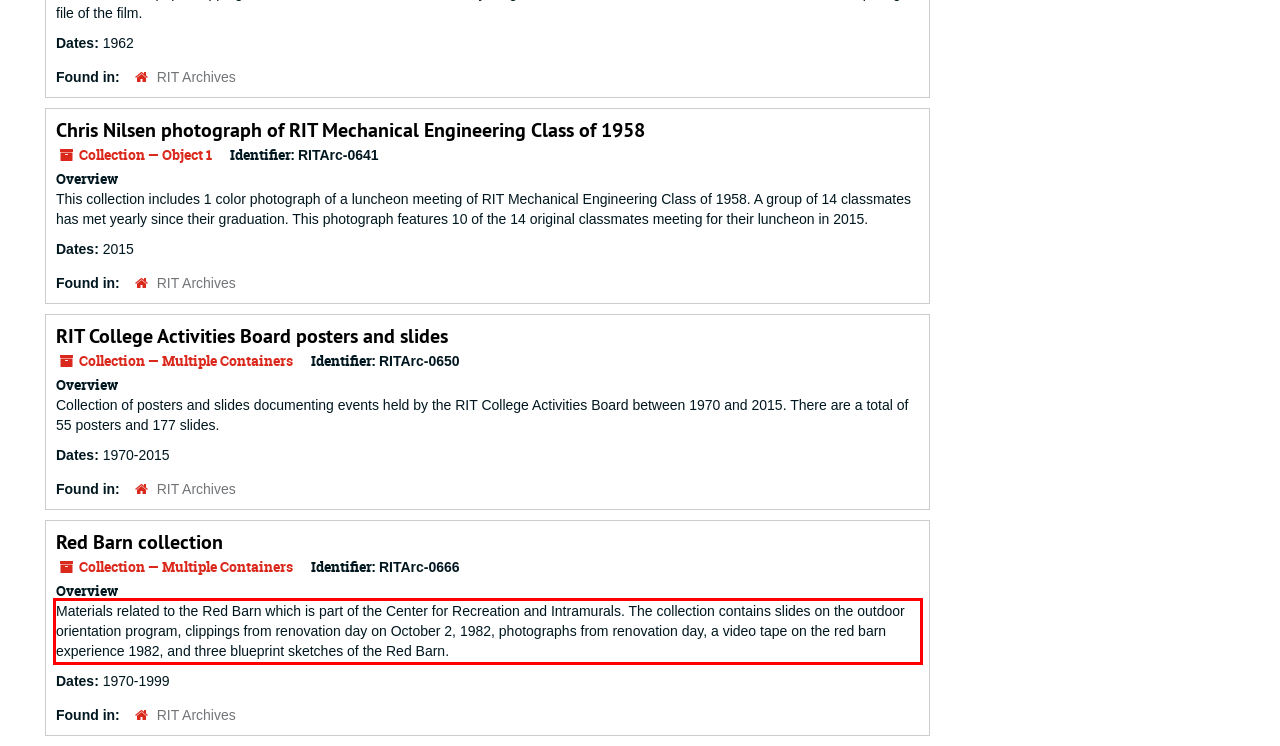You are looking at a screenshot of a webpage with a red rectangle bounding box. Use OCR to identify and extract the text content found inside this red bounding box.

Materials related to the Red Barn which is part of the Center for Recreation and Intramurals. The collection contains slides on the outdoor orientation program, clippings from renovation day on October 2, 1982, photographs from renovation day, a video tape on the red barn experience 1982, and three blueprint sketches of the Red Barn.